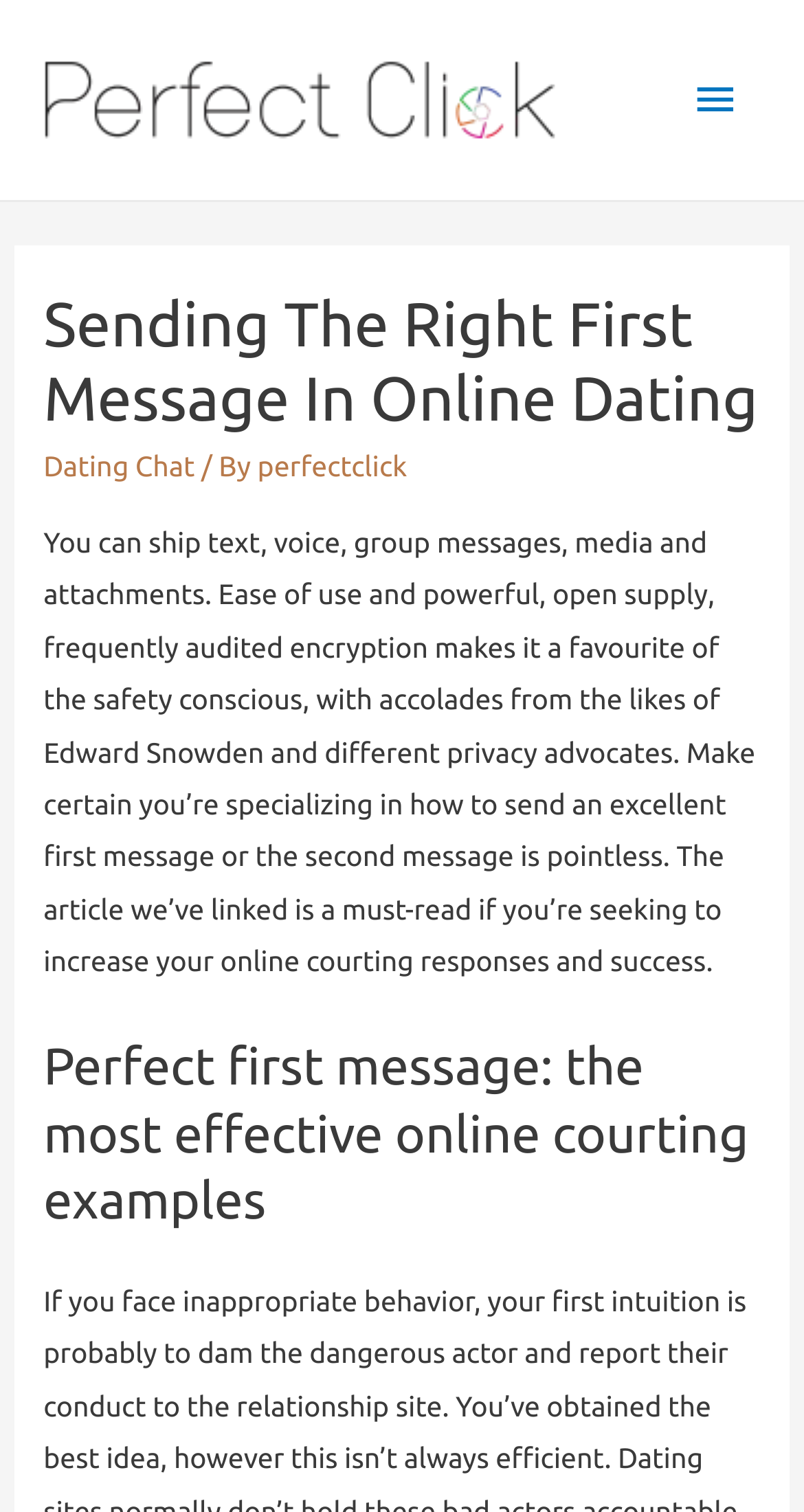Observe the image and answer the following question in detail: Who is mentioned as a privacy advocate?

I found this information in the static text element that describes the security features of the website, which mentions Edward Snowden as a privacy advocate who has praised the website's encryption.